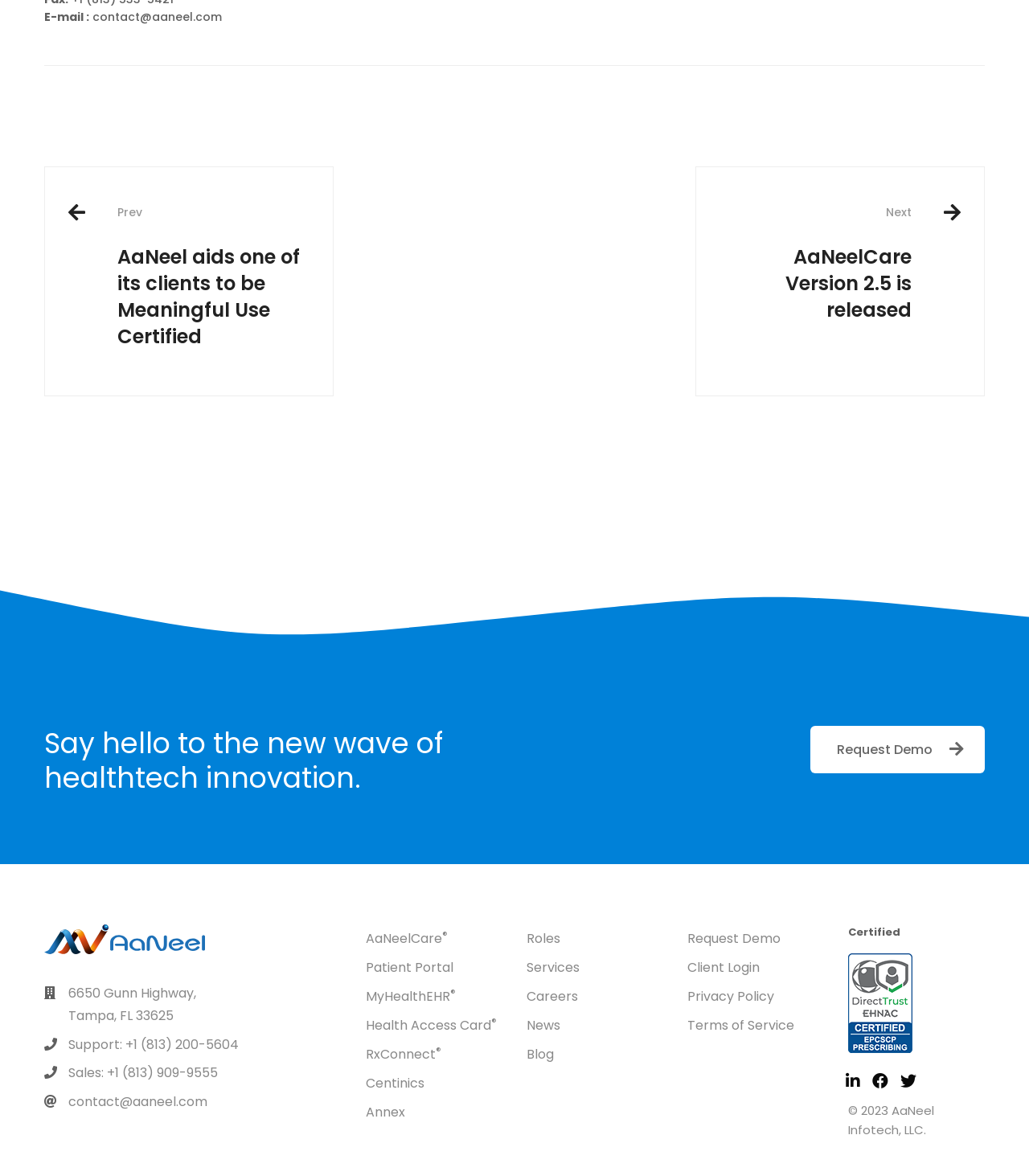Based on the image, please respond to the question with as much detail as possible:
What is the name of the patient portal?

The name of the patient portal can be found in the middle section of the webpage, where it is listed as a link 'Patient Portal'.